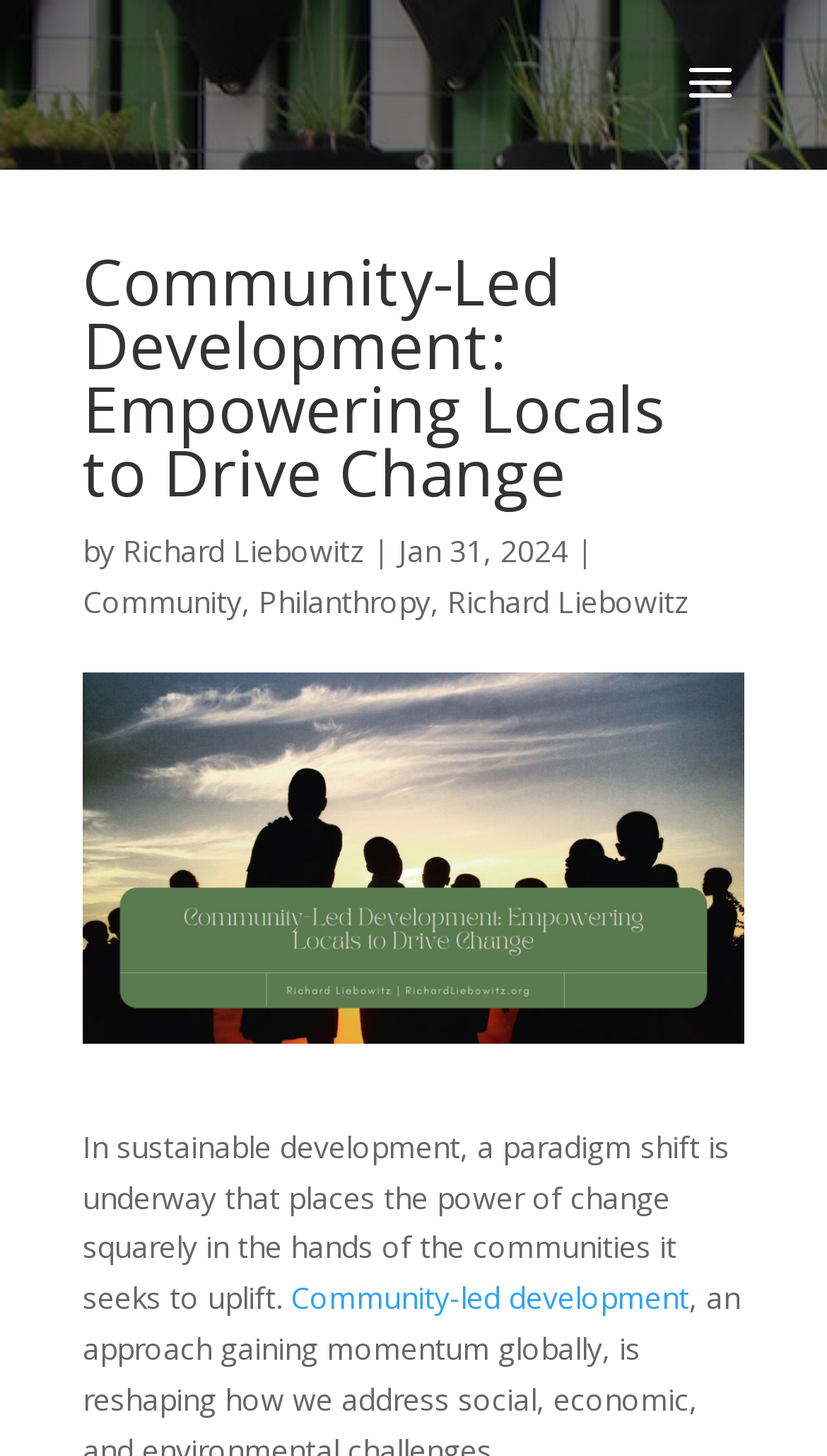Give a concise answer using only one word or phrase for this question:
What is the focus of sustainable development?

Empowering communities